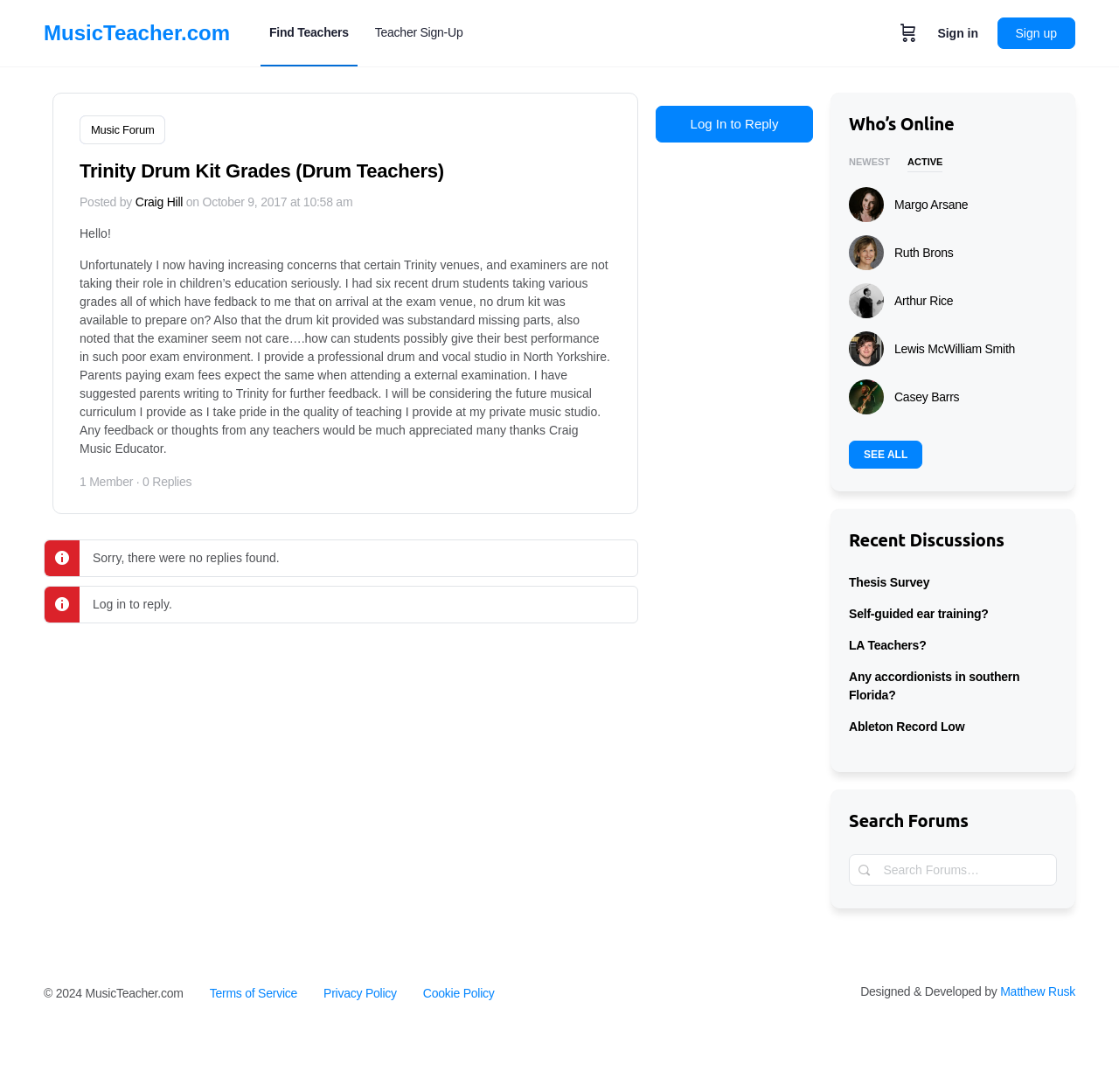Can you look at the image and give a comprehensive answer to the question:
What is the name of the website?

The name of the website can be found in the top-left corner of the webpage, where it says 'MusicTeacher.com' in a link format.